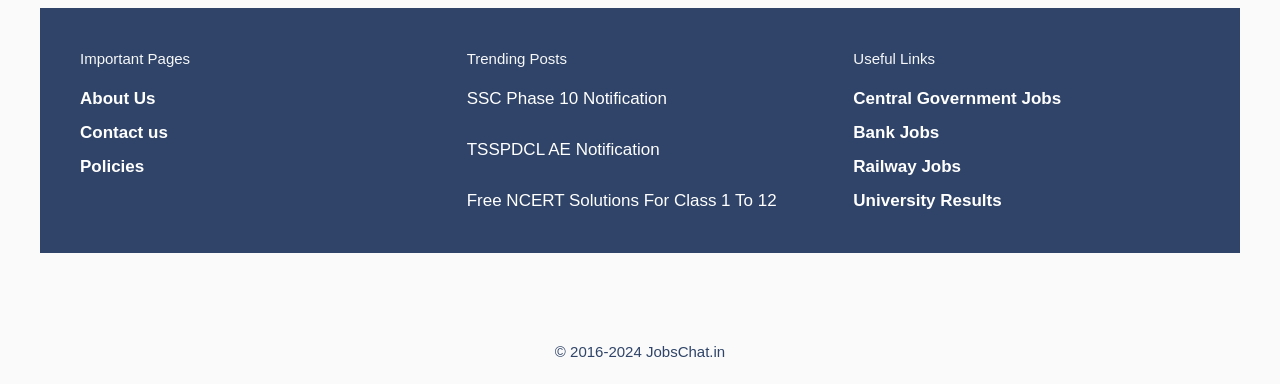Can you specify the bounding box coordinates for the region that should be clicked to fulfill this instruction: "Check Policies".

[0.062, 0.408, 0.113, 0.458]